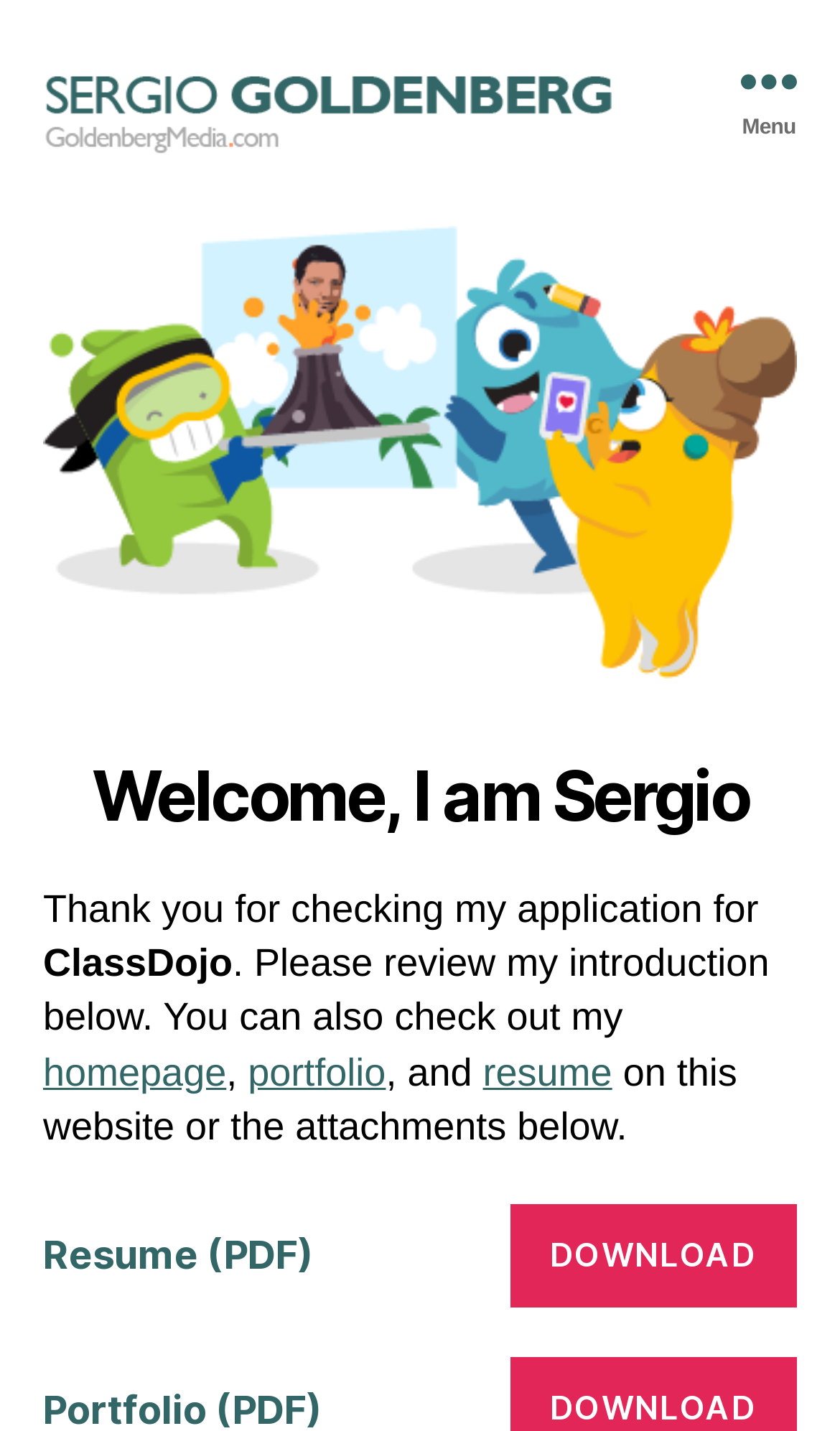Using the information in the image, could you please answer the following question in detail:
What is the name of the application being applied for?

The name of the application being applied for is ClassDojo, which is mentioned in the text 'Thank you for checking my application for ClassDojo'.